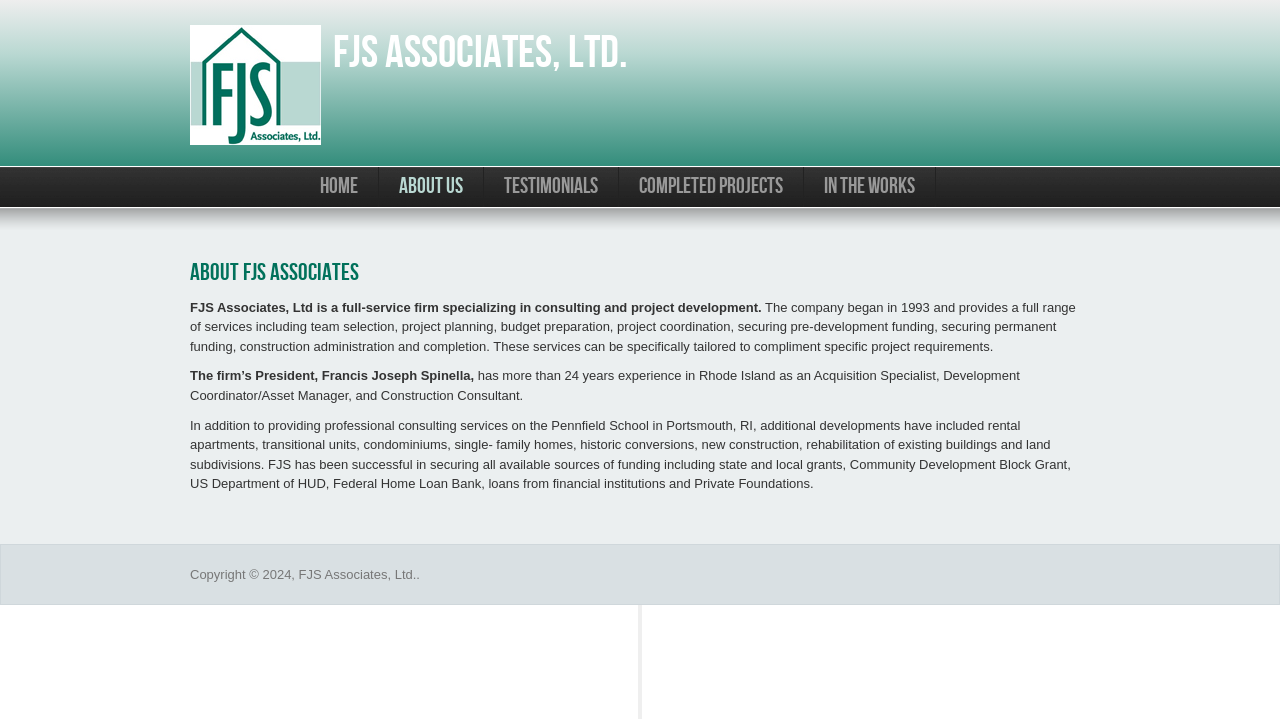What is the primary heading on this webpage?

FJS Associates, Ltd.